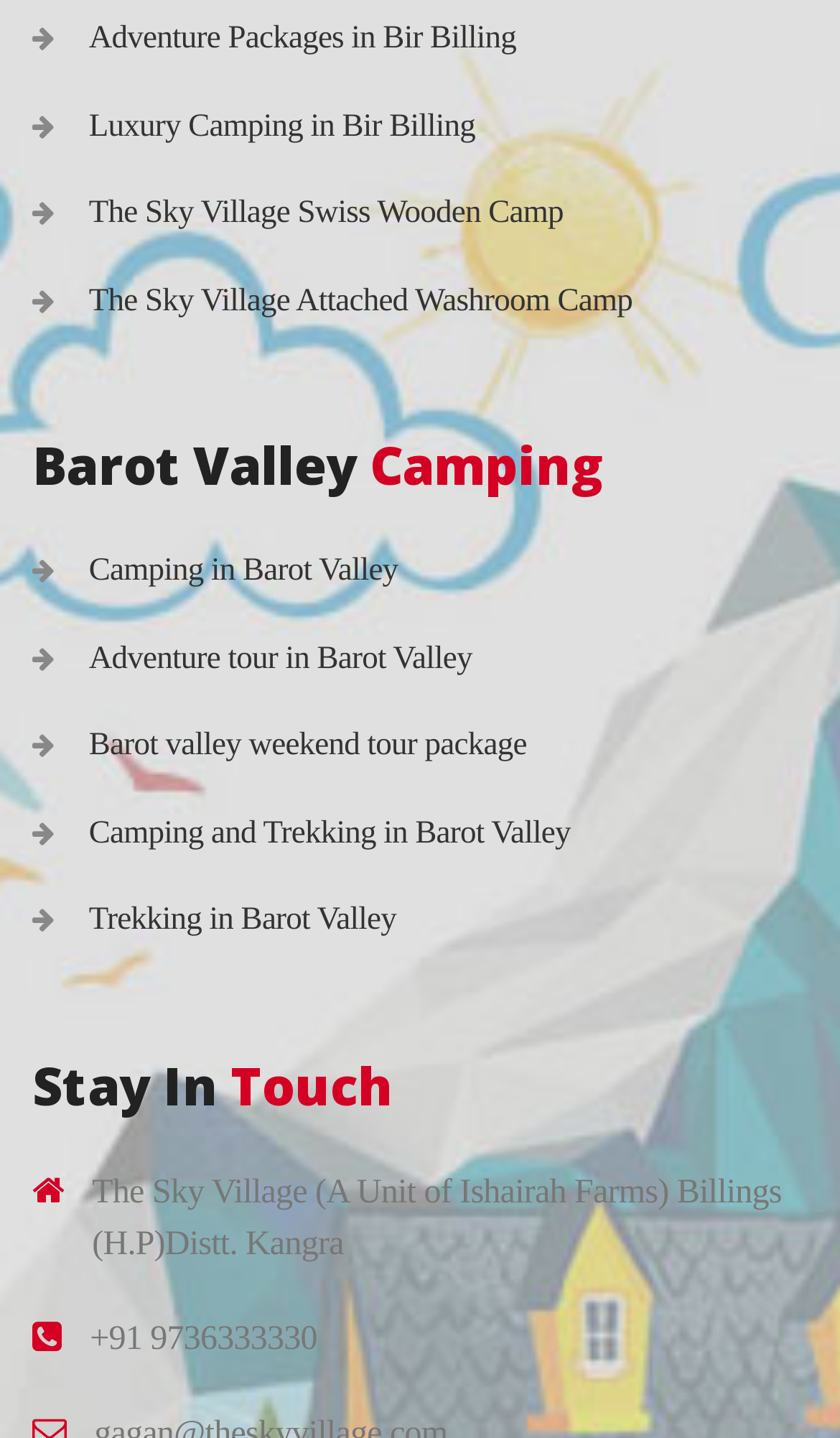Can you find the bounding box coordinates for the element to click on to achieve the instruction: "Learn about Luxury Camping in Bir Billing"?

[0.106, 0.076, 0.566, 0.1]